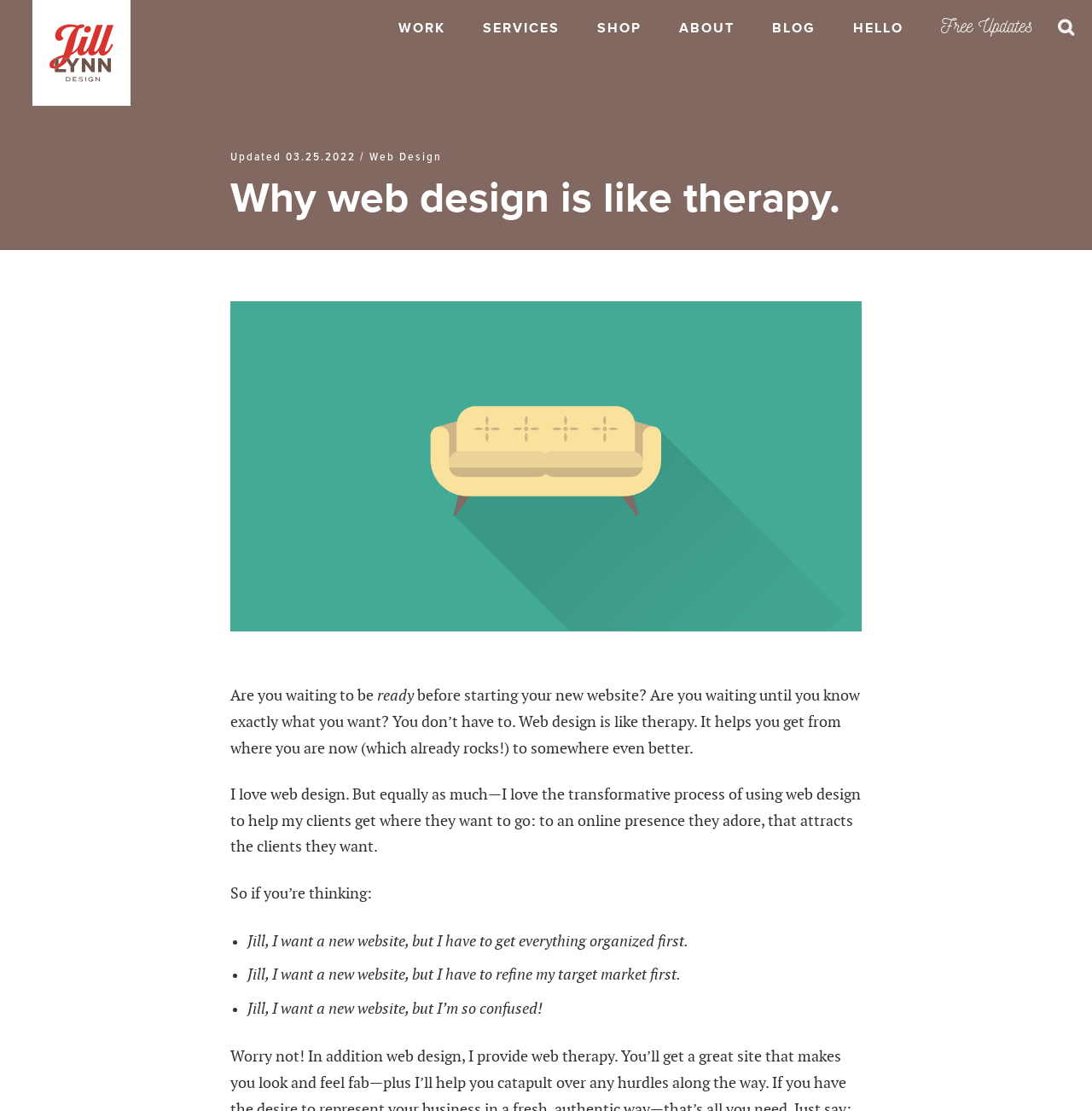How many list markers are in the main text?
Refer to the image and offer an in-depth and detailed answer to the question.

The main text contains three list markers, each preceding a sentence that starts with 'Jill, I want a new website...'.